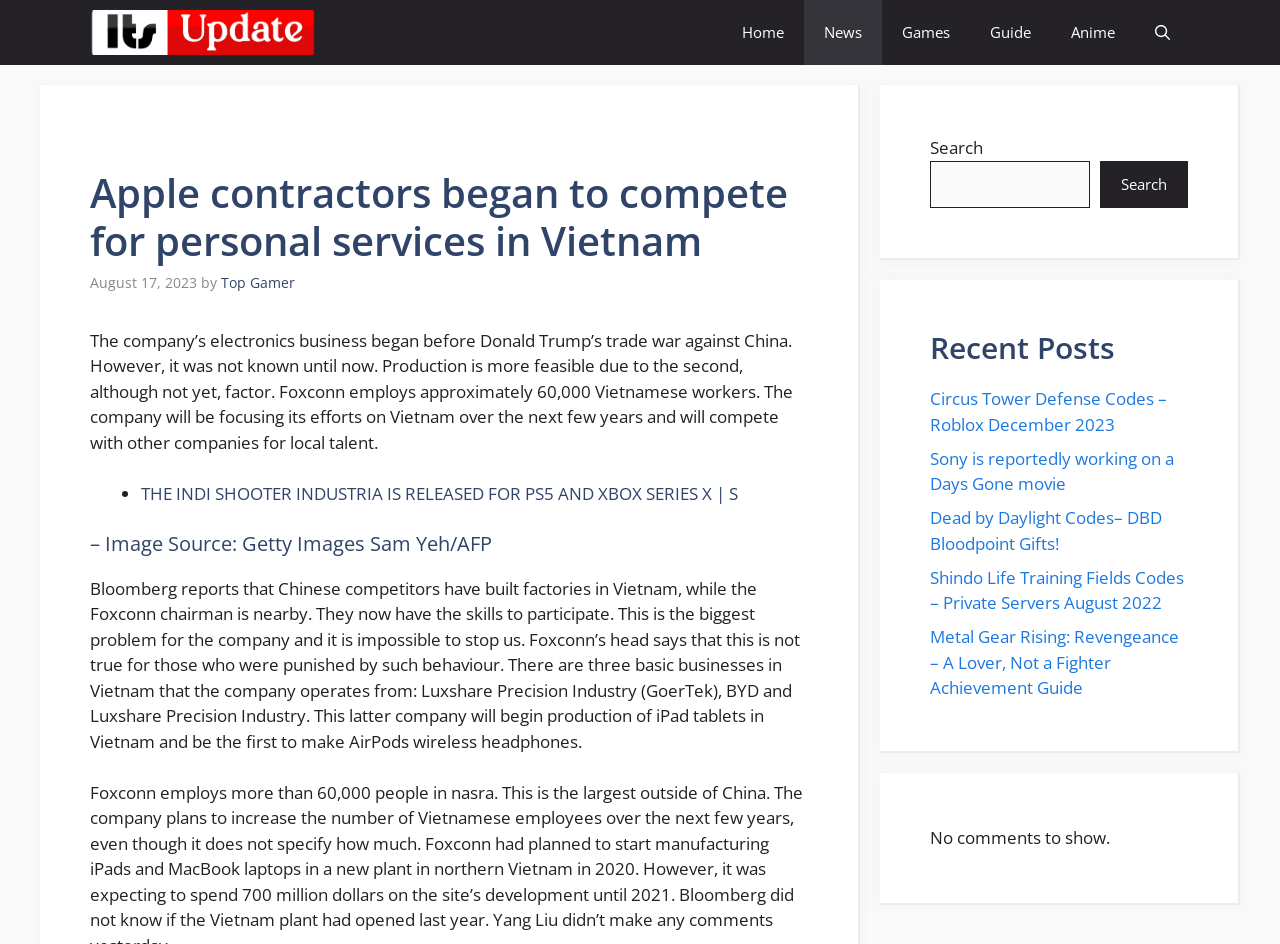Please locate the bounding box coordinates of the element that should be clicked to complete the given instruction: "Read the 'News' section".

[0.628, 0.0, 0.689, 0.069]